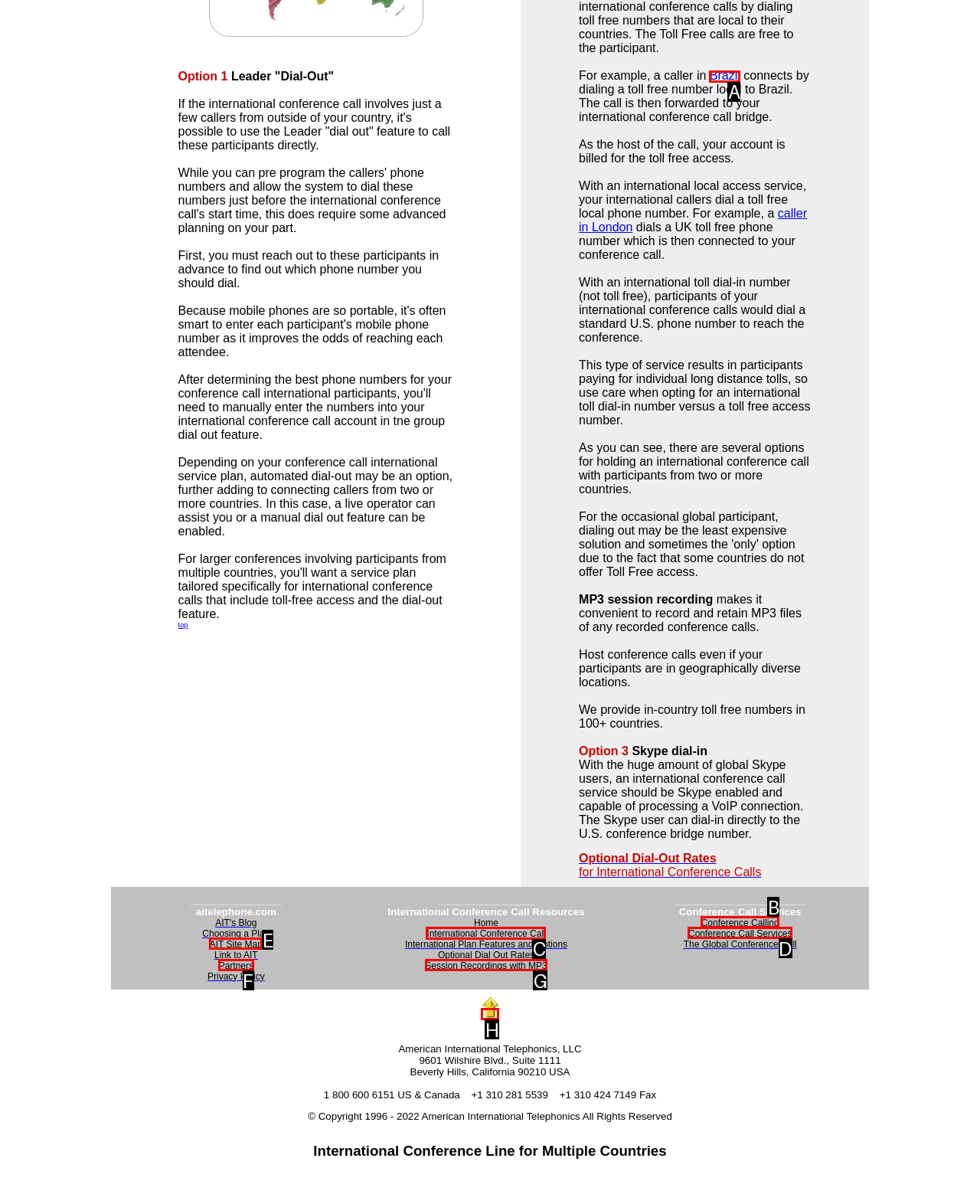Which lettered option should I select to achieve the task: Go to 'International Conference Call' according to the highlighted elements in the screenshot?

C